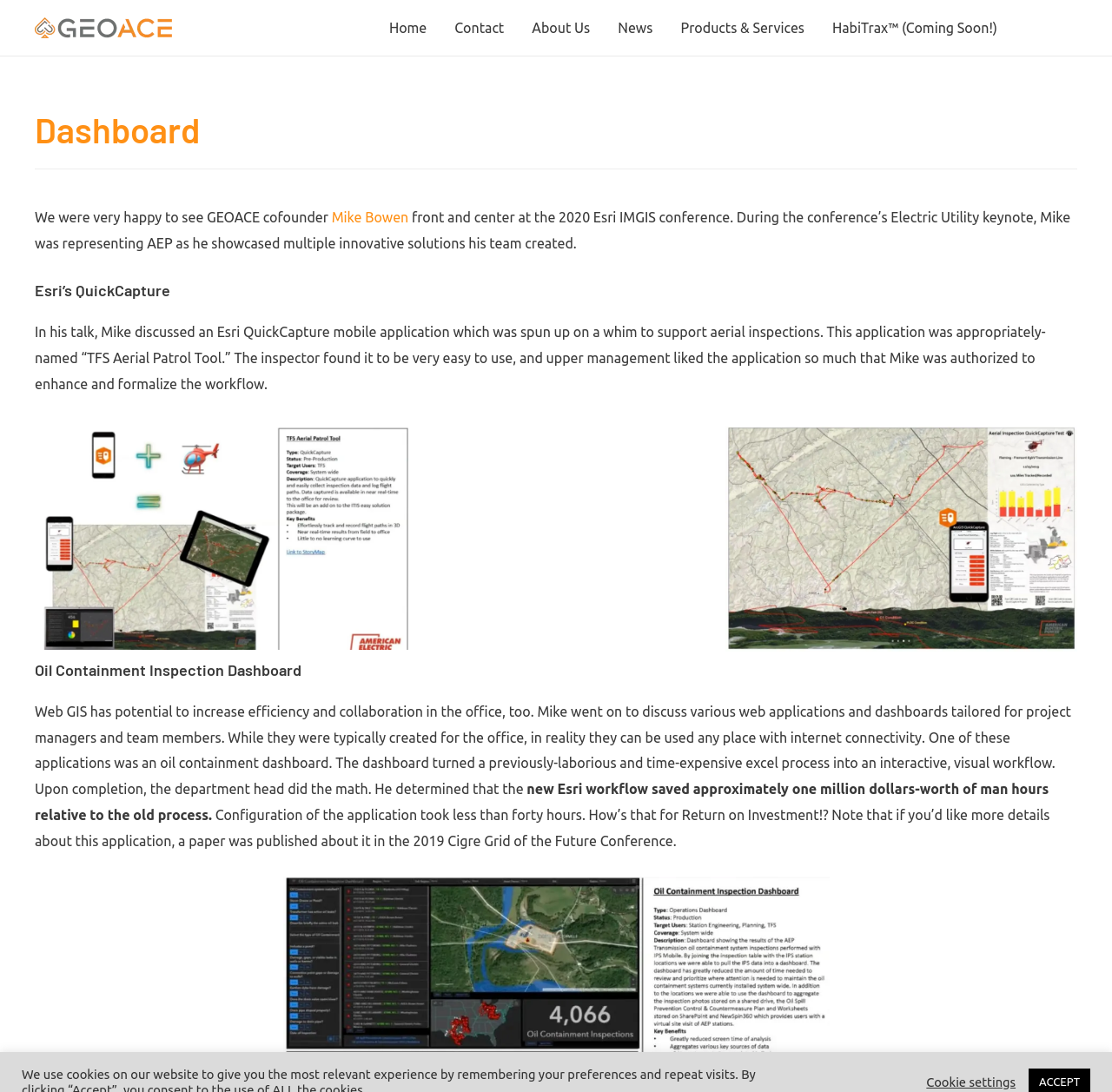Determine the bounding box coordinates of the region that needs to be clicked to achieve the task: "Click the Mike Bowen link".

[0.298, 0.192, 0.367, 0.206]